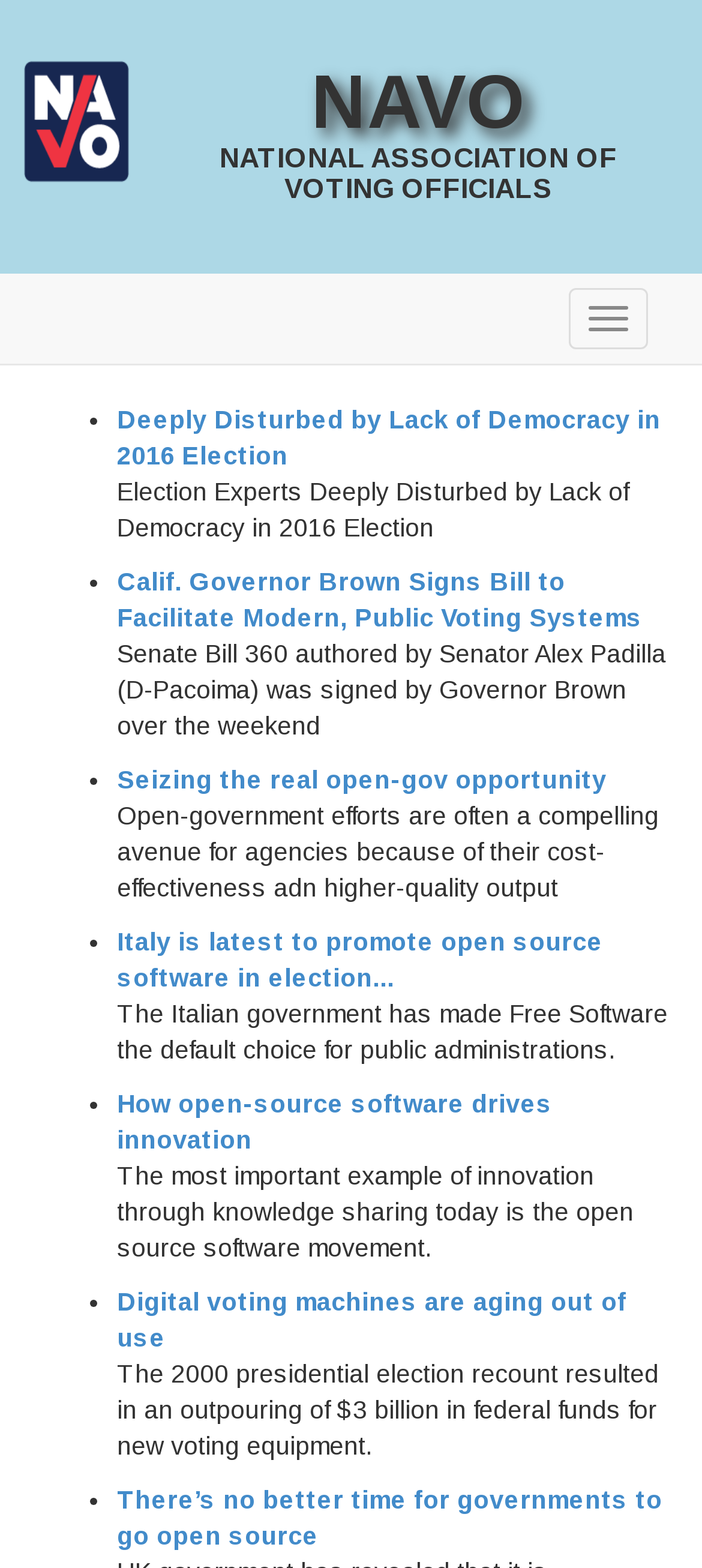Is there a button on the webpage?
Using the information from the image, give a concise answer in one word or a short phrase.

Yes